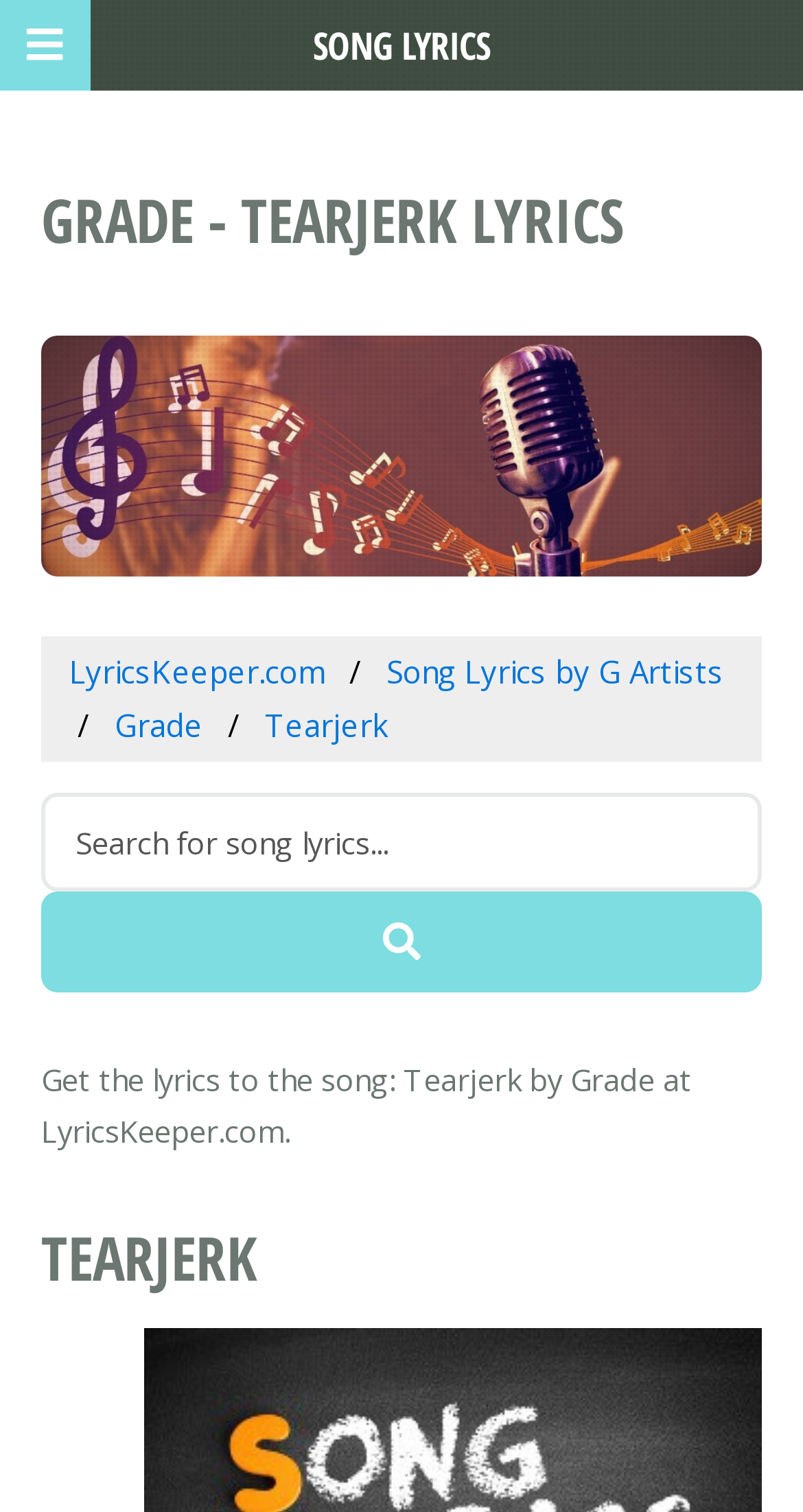Predict the bounding box of the UI element that fits this description: "name="q" placeholder="Search for song lyrics..."".

[0.051, 0.524, 0.949, 0.589]